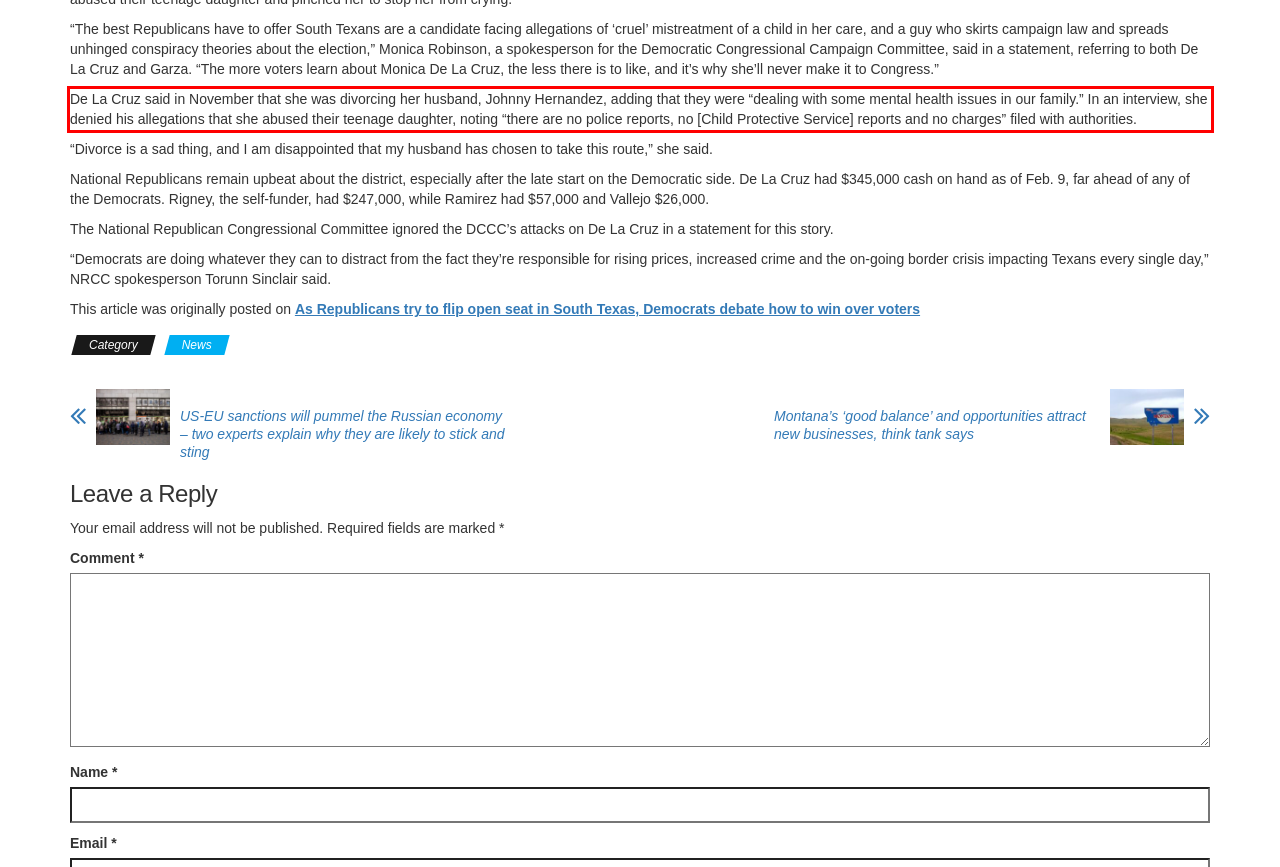Please identify and extract the text from the UI element that is surrounded by a red bounding box in the provided webpage screenshot.

De La Cruz said in November that she was divorcing her husband, Johnny Hernandez, adding that they were “dealing with some mental health issues in our family.” In an interview, she denied his allegations that she abused their teenage daughter, noting “there are no police reports, no [Child Protective Service] reports and no charges” filed with authorities.